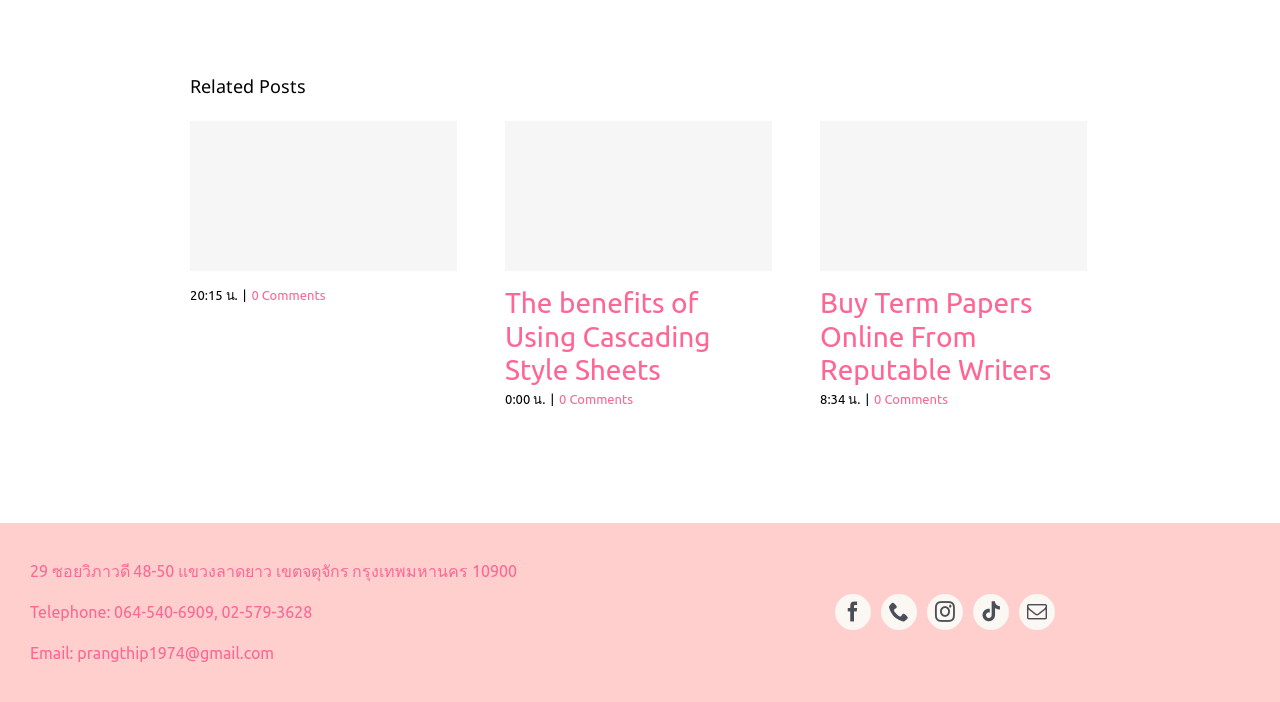Could you indicate the bounding box coordinates of the region to click in order to complete this instruction: "Check '0 Comments'".

[0.196, 0.41, 0.254, 0.43]